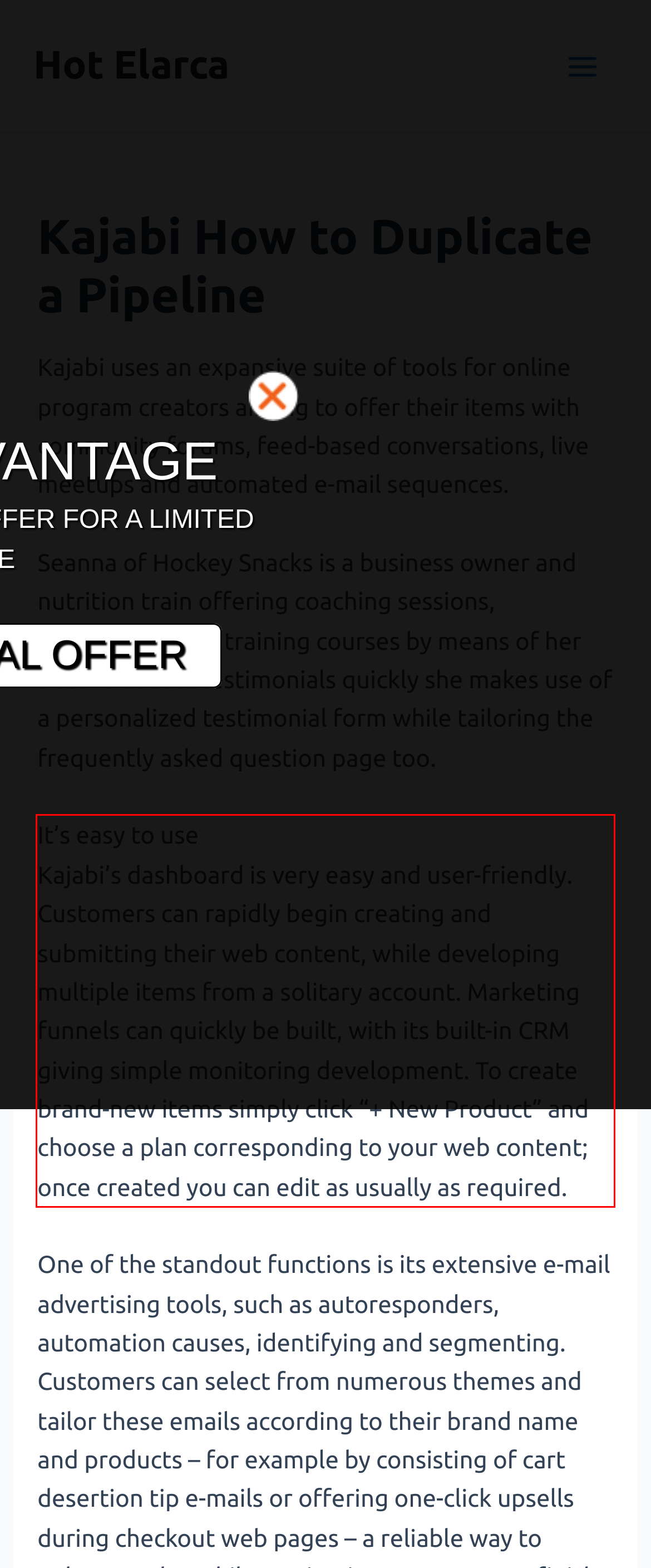With the given screenshot of a webpage, locate the red rectangle bounding box and extract the text content using OCR.

It’s easy to use Kajabi’s dashboard is very easy and user-friendly. Customers can rapidly begin creating and submitting their web content, while developing multiple items from a solitary account. Marketing funnels can quickly be built, with its built-in CRM giving simple monitoring development. To create brand-new items simply click “+ New Product” and choose a plan corresponding to your web content; once created you can edit as usually as required.